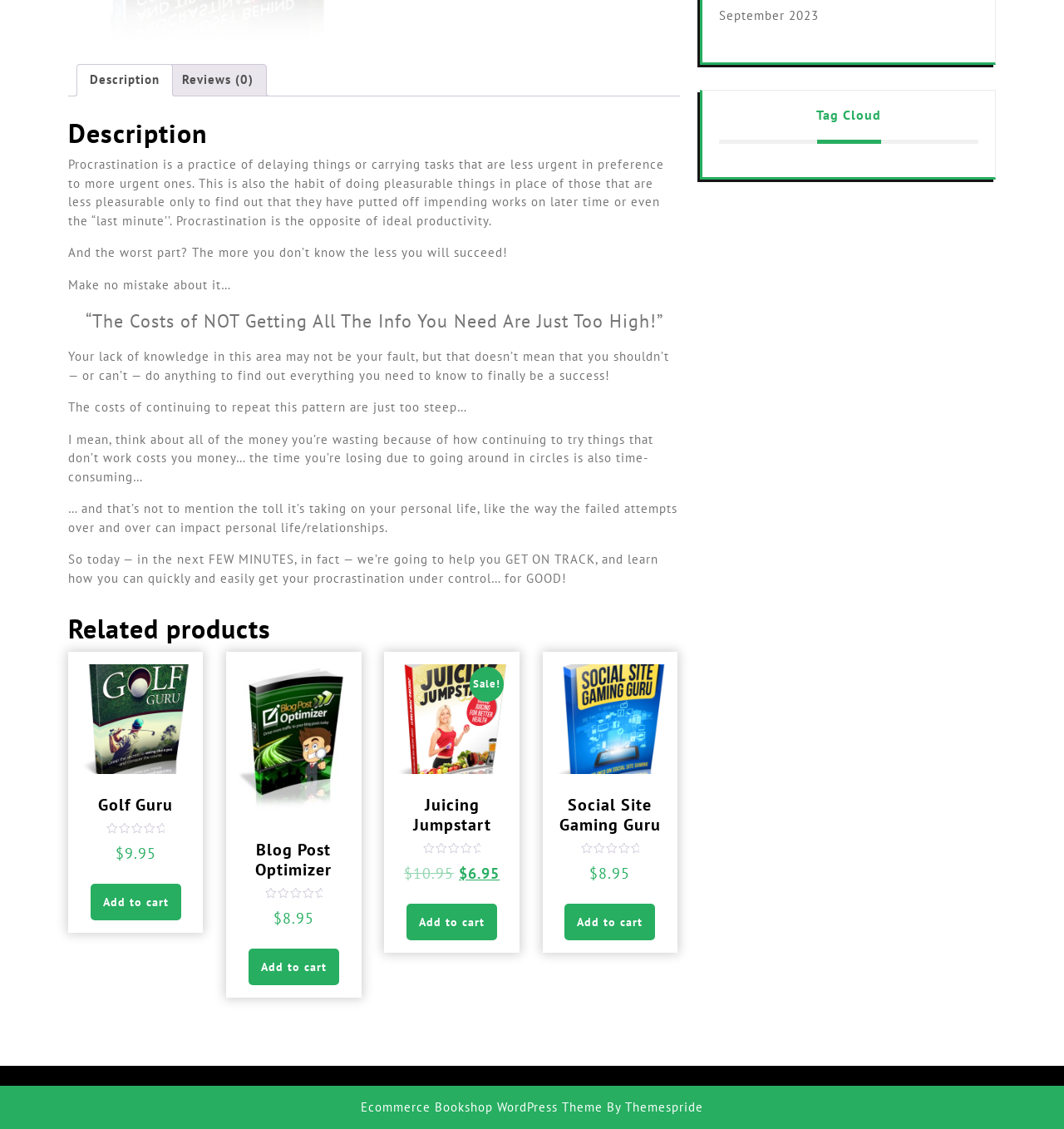Provide the bounding box coordinates for the UI element described in this sentence: "Home". The coordinates should be four float values between 0 and 1, i.e., [left, top, right, bottom].

None